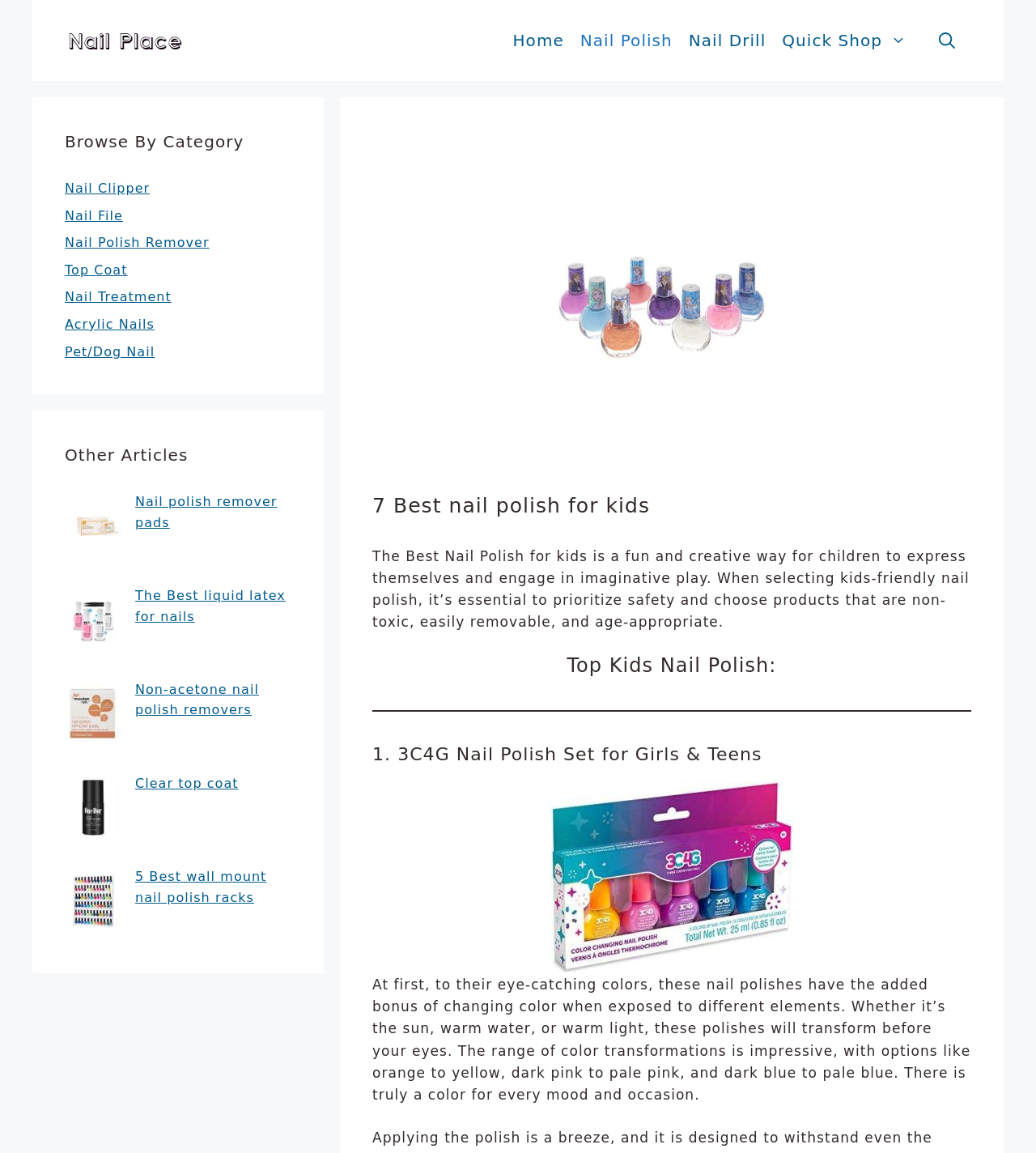Please determine the bounding box coordinates of the element to click on in order to accomplish the following task: "Log in". Ensure the coordinates are four float numbers ranging from 0 to 1, i.e., [left, top, right, bottom].

None